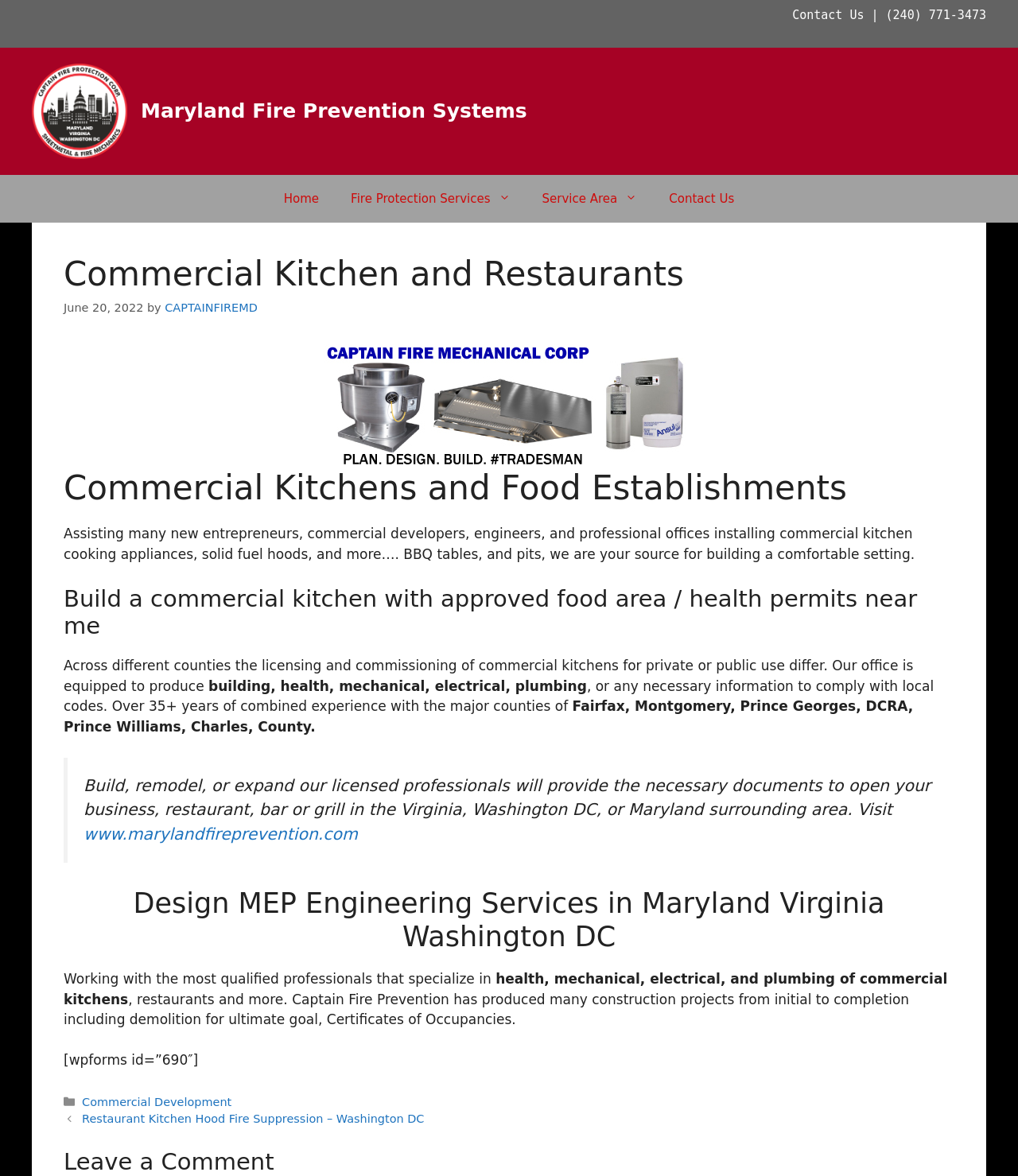Identify the bounding box coordinates of the clickable section necessary to follow the following instruction: "Contact us". The coordinates should be presented as four float numbers from 0 to 1, i.e., [left, top, right, bottom].

[0.778, 0.007, 0.969, 0.02]